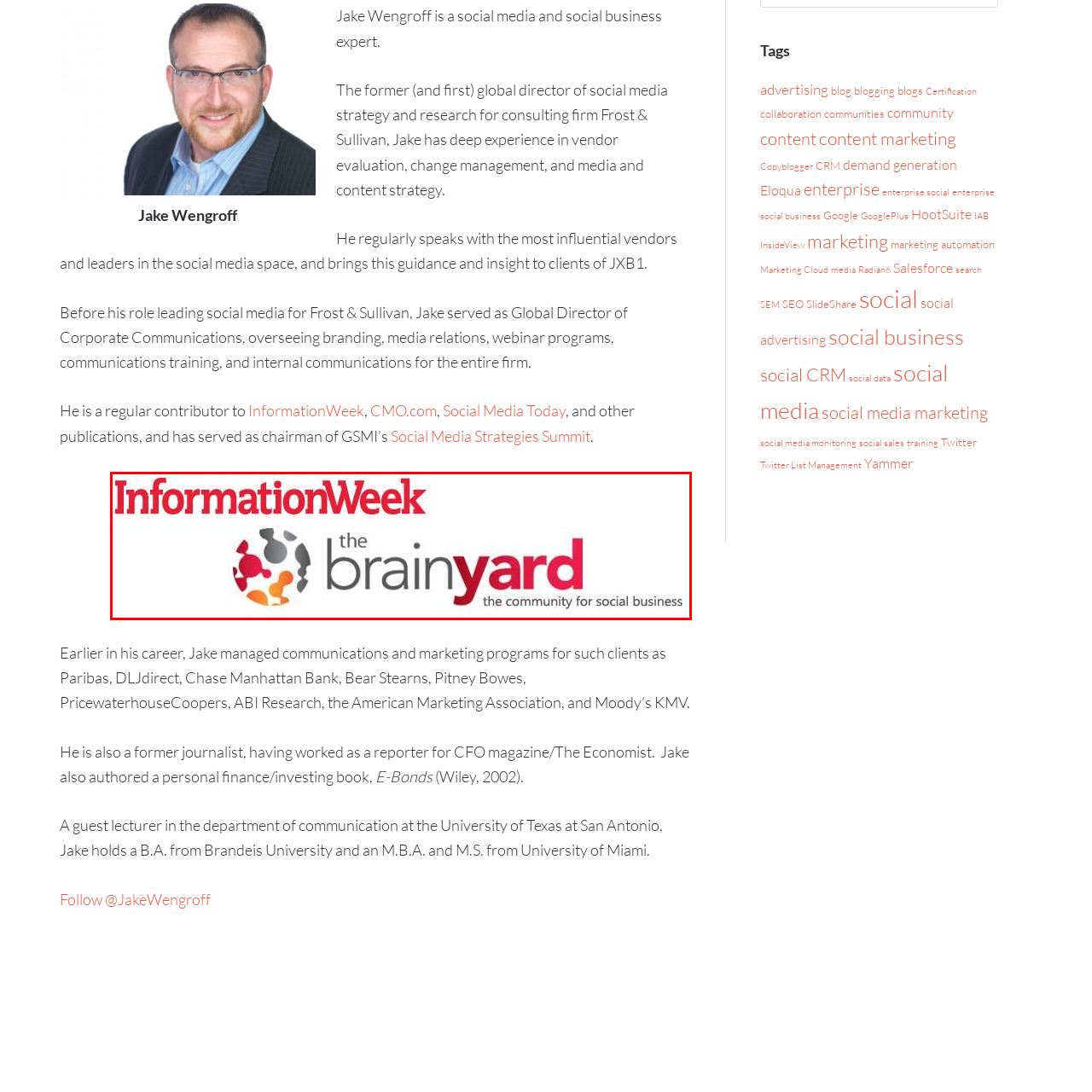What is the tagline of the Brainyard logo?
Examine the portion of the image surrounded by the red bounding box and deliver a detailed answer to the question.

The Brainyard logo is presented in a modern design, featuring various colorful dots that suggest a vibrant community, accompanied by the tagline 'the community for social business', it emphasizes Brainyard's role as a hub for discussions and insights related to social business practices.